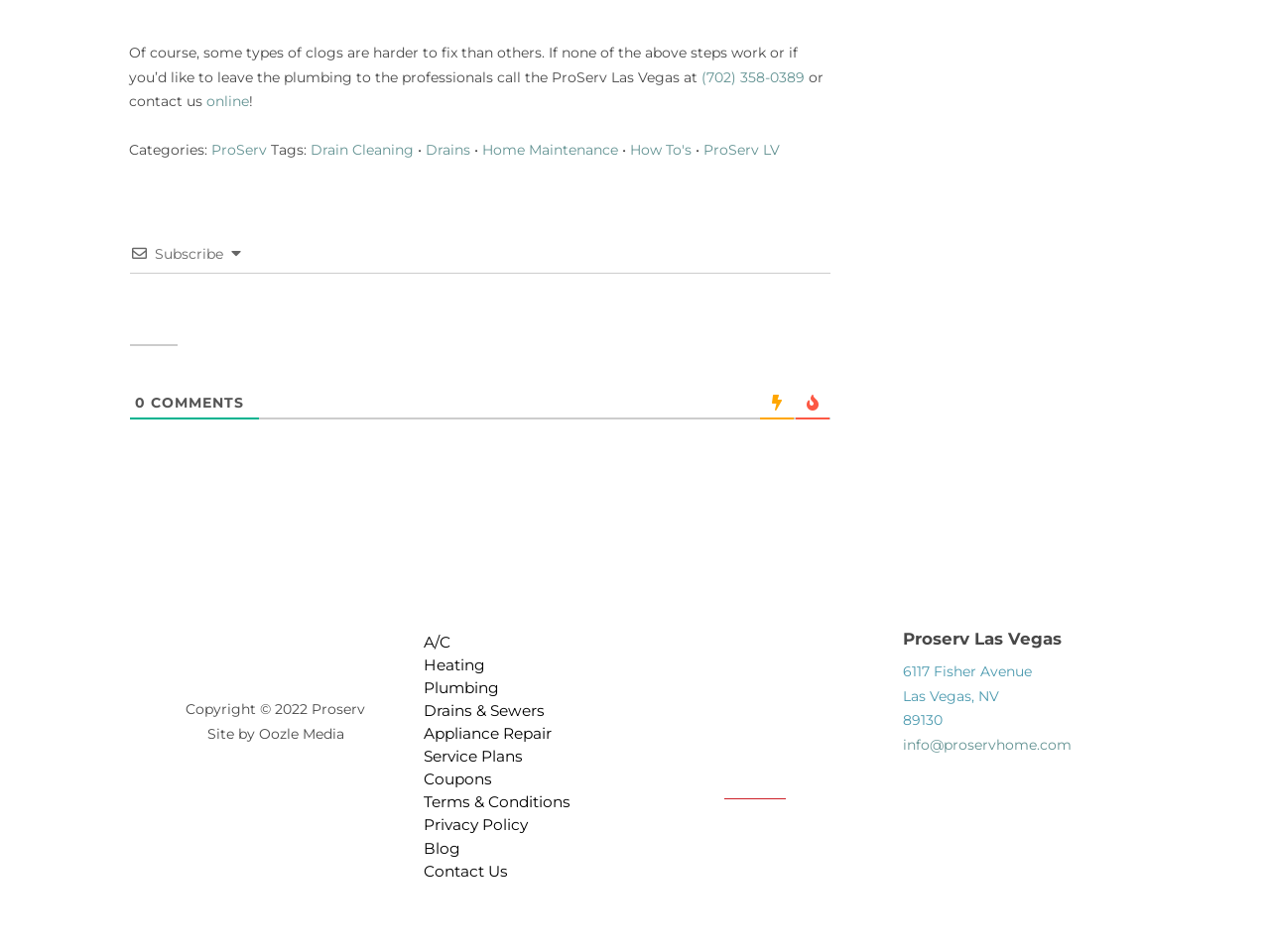Answer the question briefly using a single word or phrase: 
What is the email address to contact ProServ?

info@proservhome.com